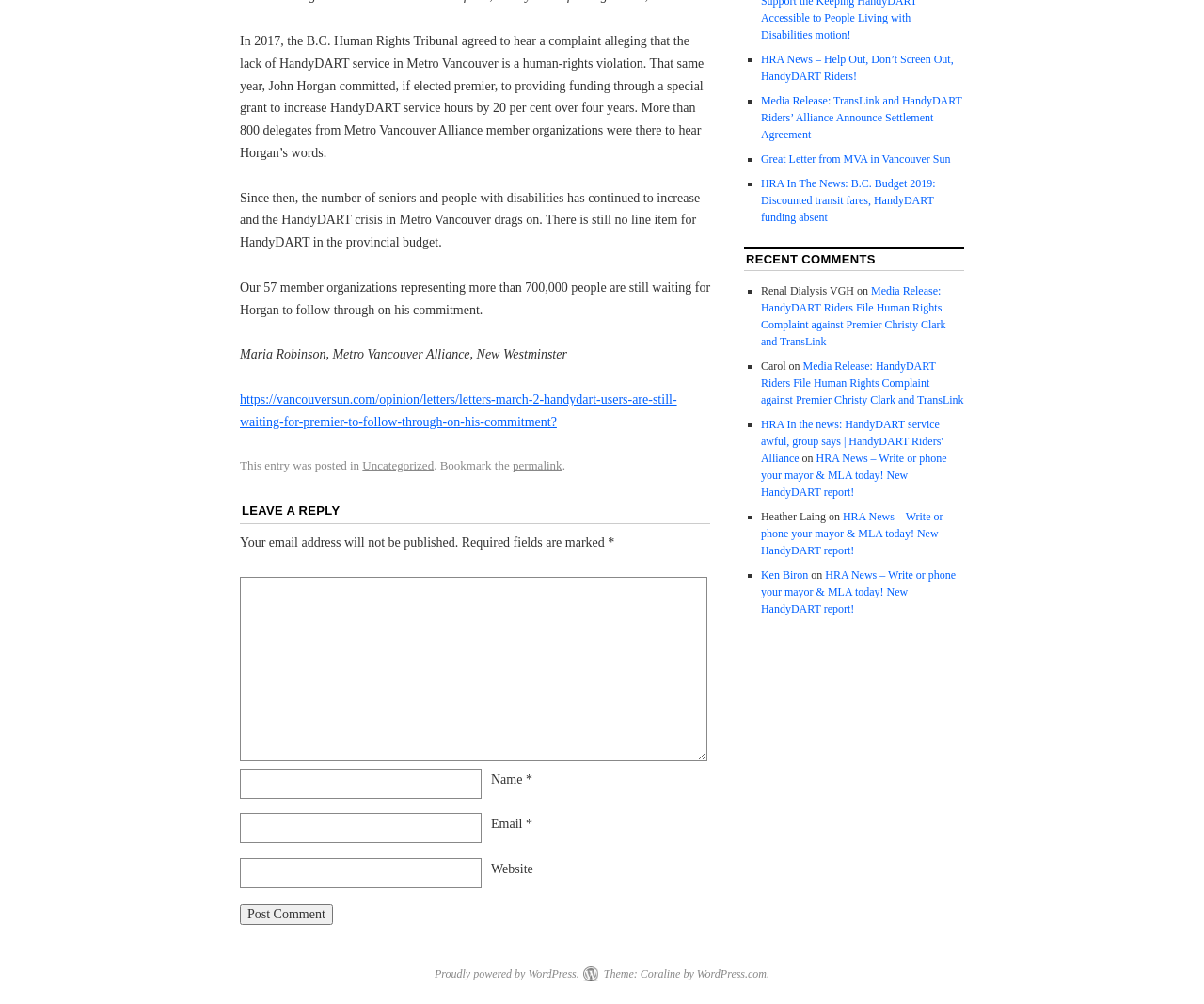Please find the bounding box for the UI element described by: "Proudly powered by WordPress.".

[0.361, 0.964, 0.481, 0.977]